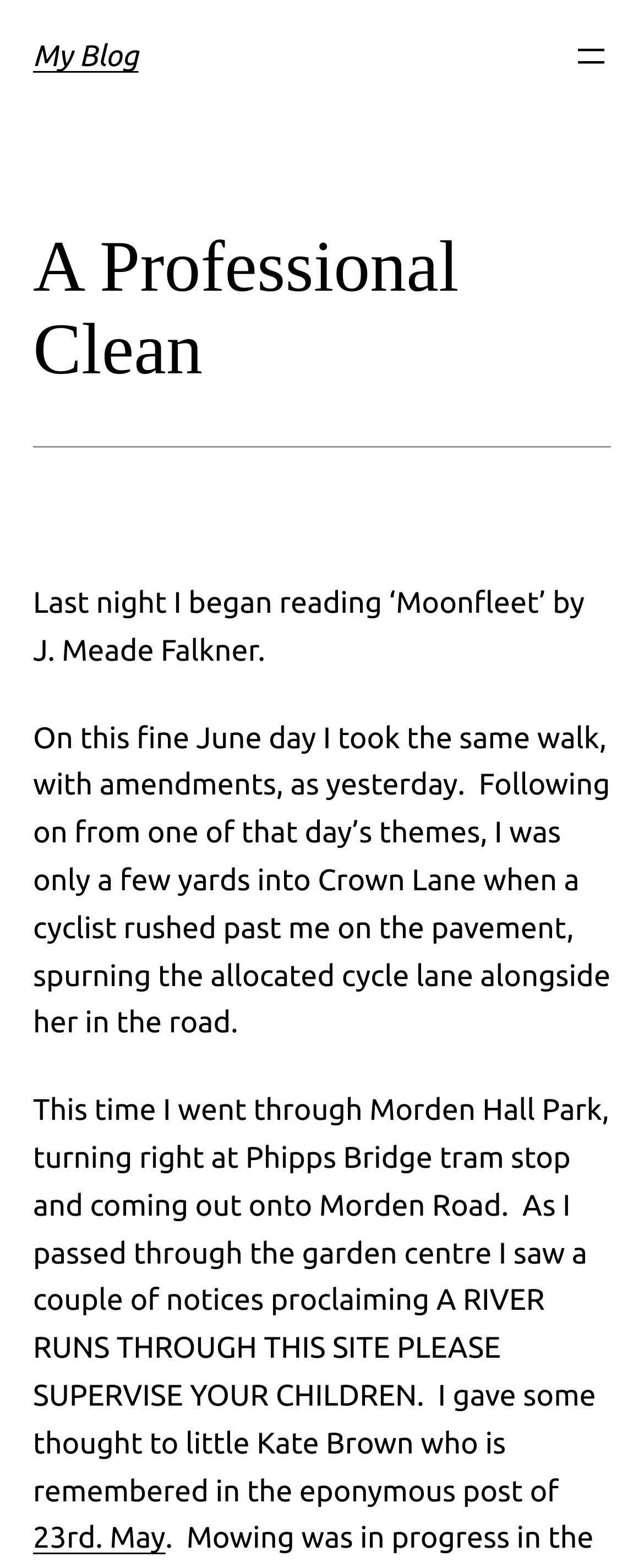What is the date mentioned in the link?
Please provide a single word or phrase based on the screenshot.

23rd. May